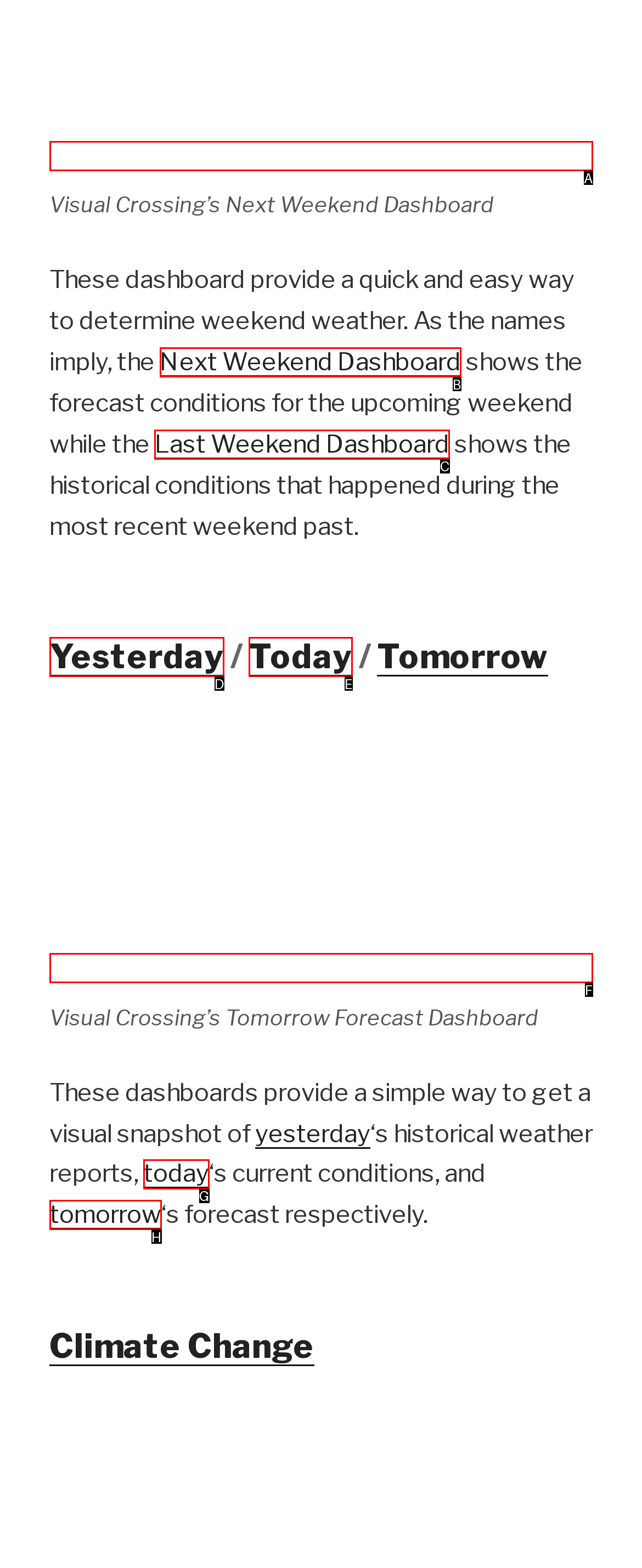Select the letter of the UI element that matches this task: Open the Last Weekend Dashboard
Provide the answer as the letter of the correct choice.

C